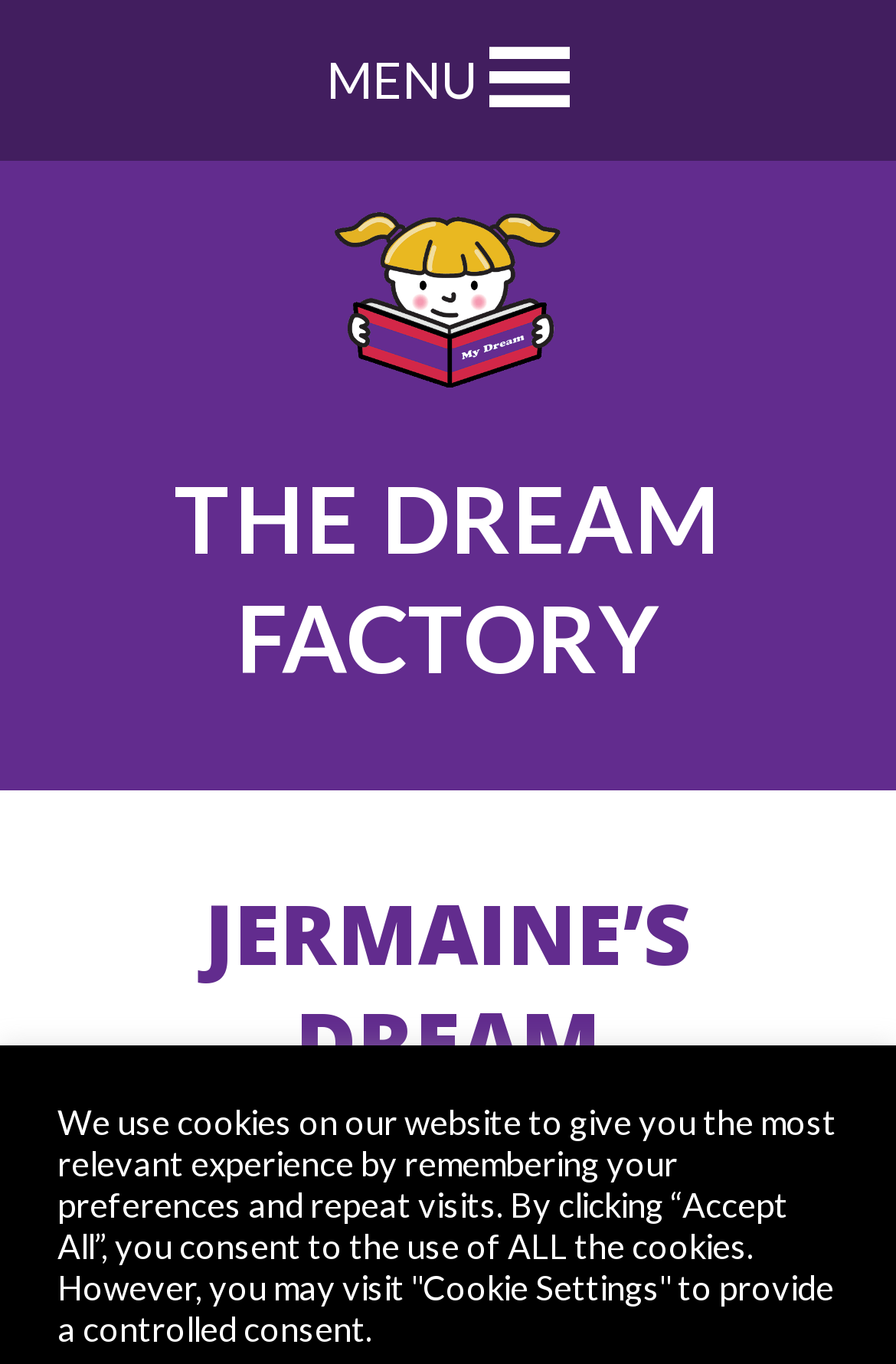Give a concise answer of one word or phrase to the question: 
What is the name of the person mentioned on the webpage?

Jermaine